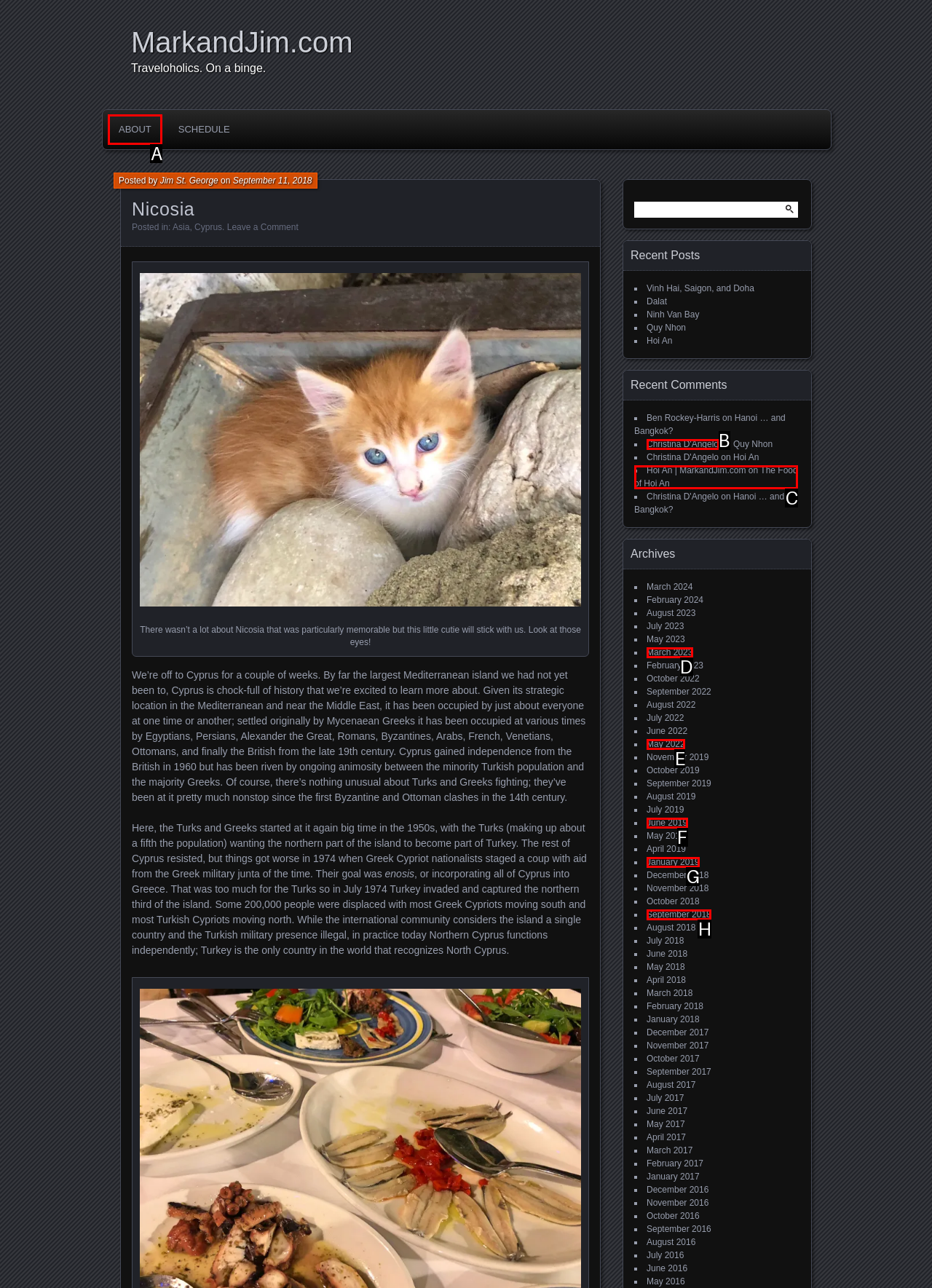What option should I click on to execute the task: Click on the 'ABOUT' link? Give the letter from the available choices.

A